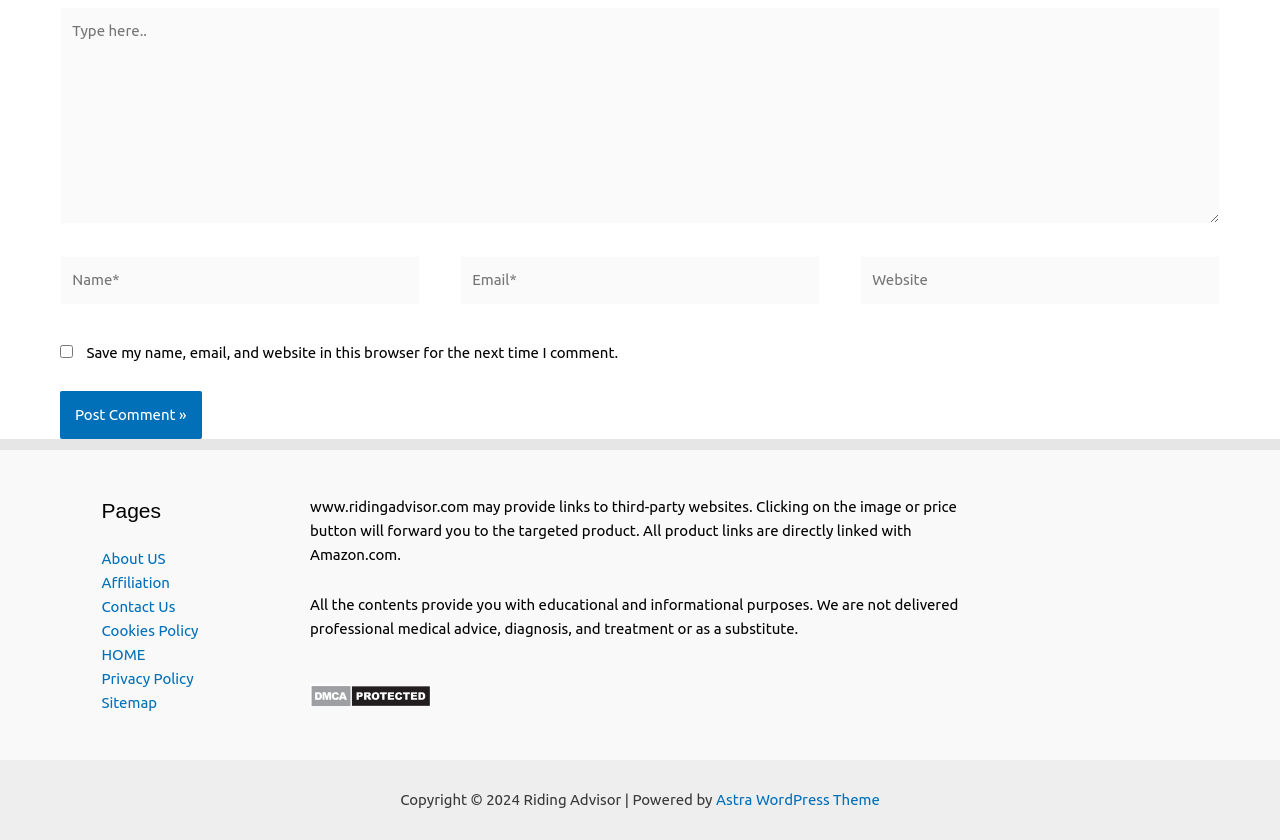Identify the bounding box coordinates of the clickable region to carry out the given instruction: "Type a comment".

[0.047, 0.008, 0.953, 0.266]